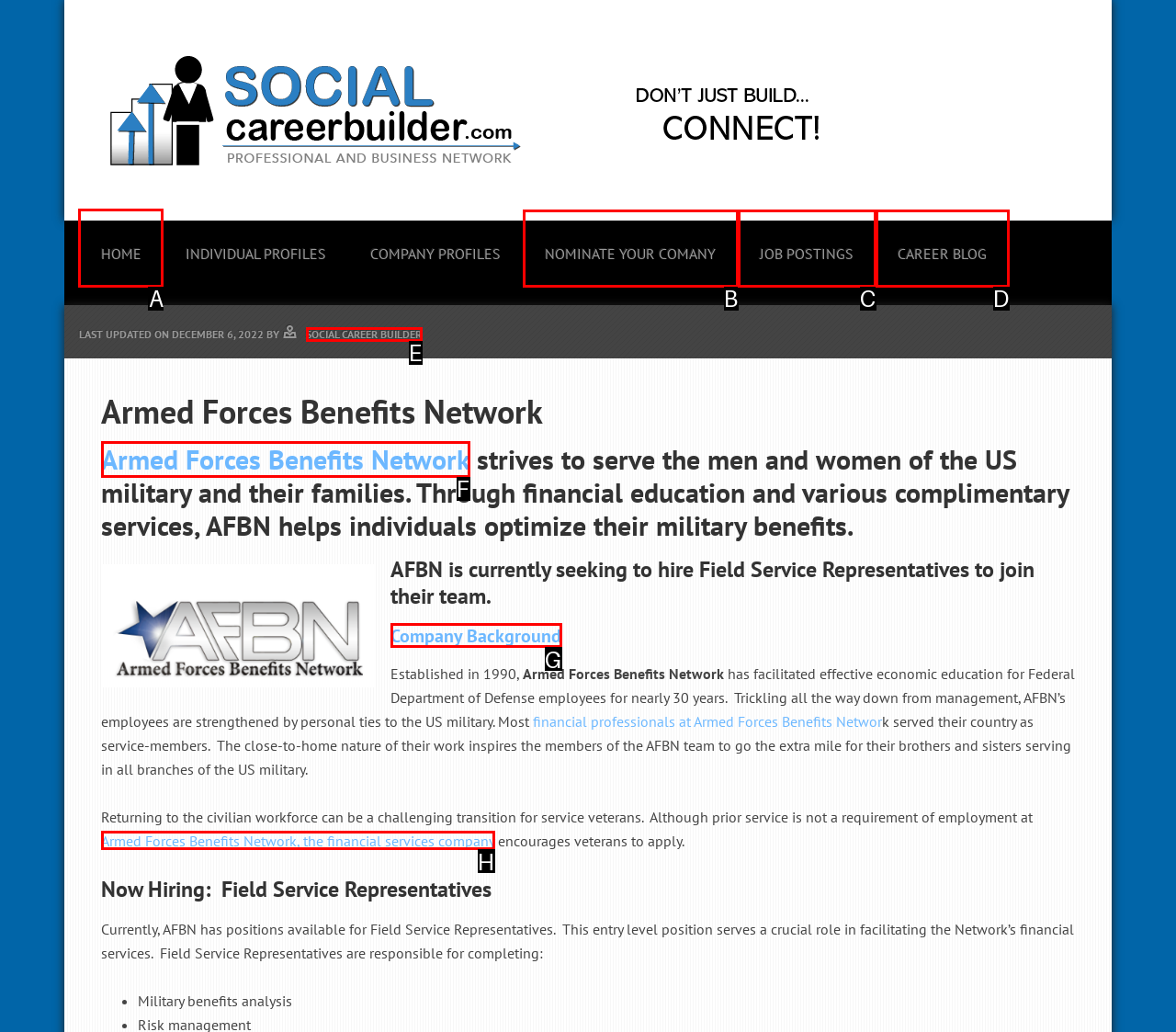Specify which HTML element I should click to complete this instruction: Click on HOME Answer with the letter of the relevant option.

A